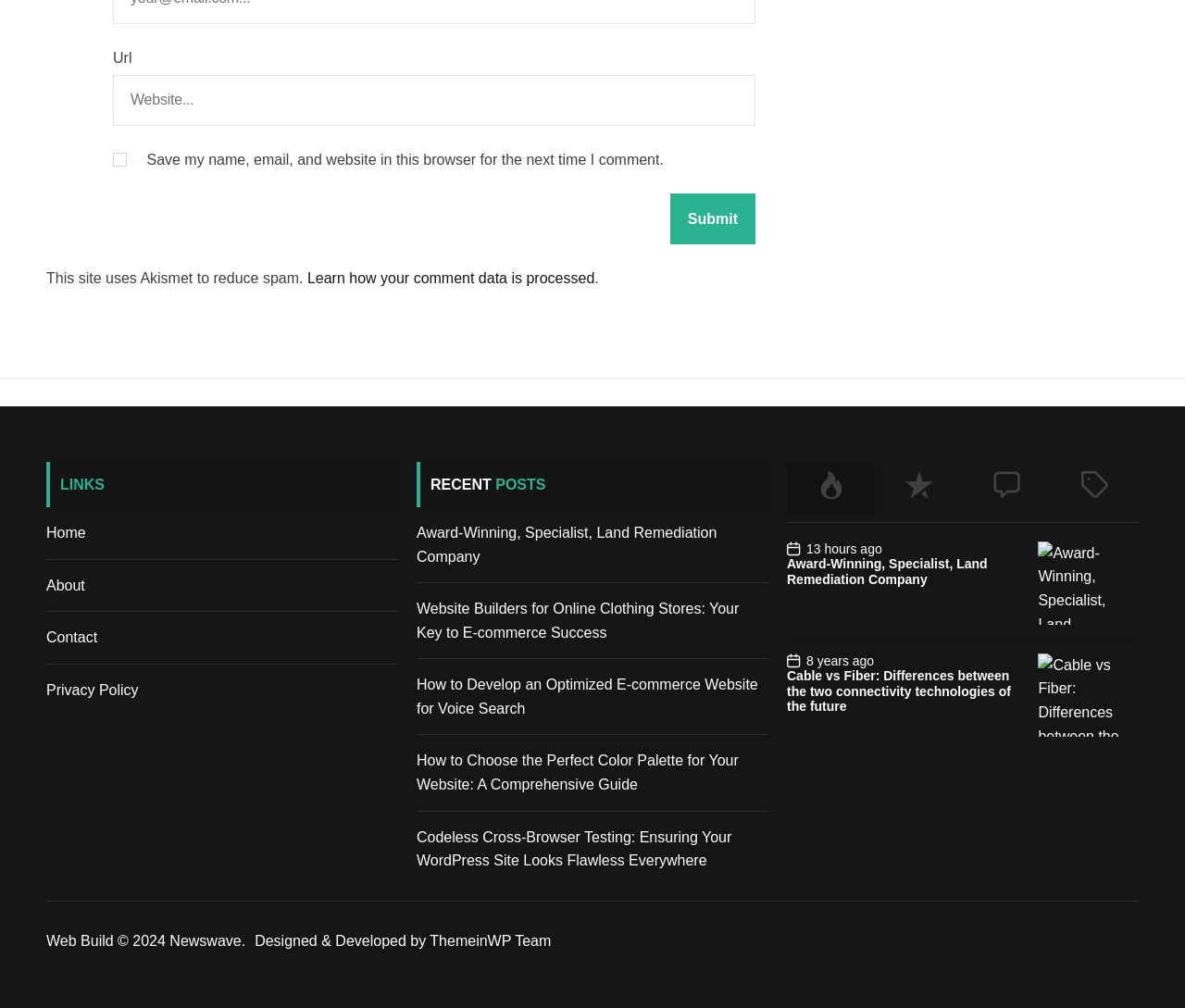Provide the bounding box coordinates of the UI element that matches the description: "Home".

[0.039, 0.521, 0.072, 0.536]